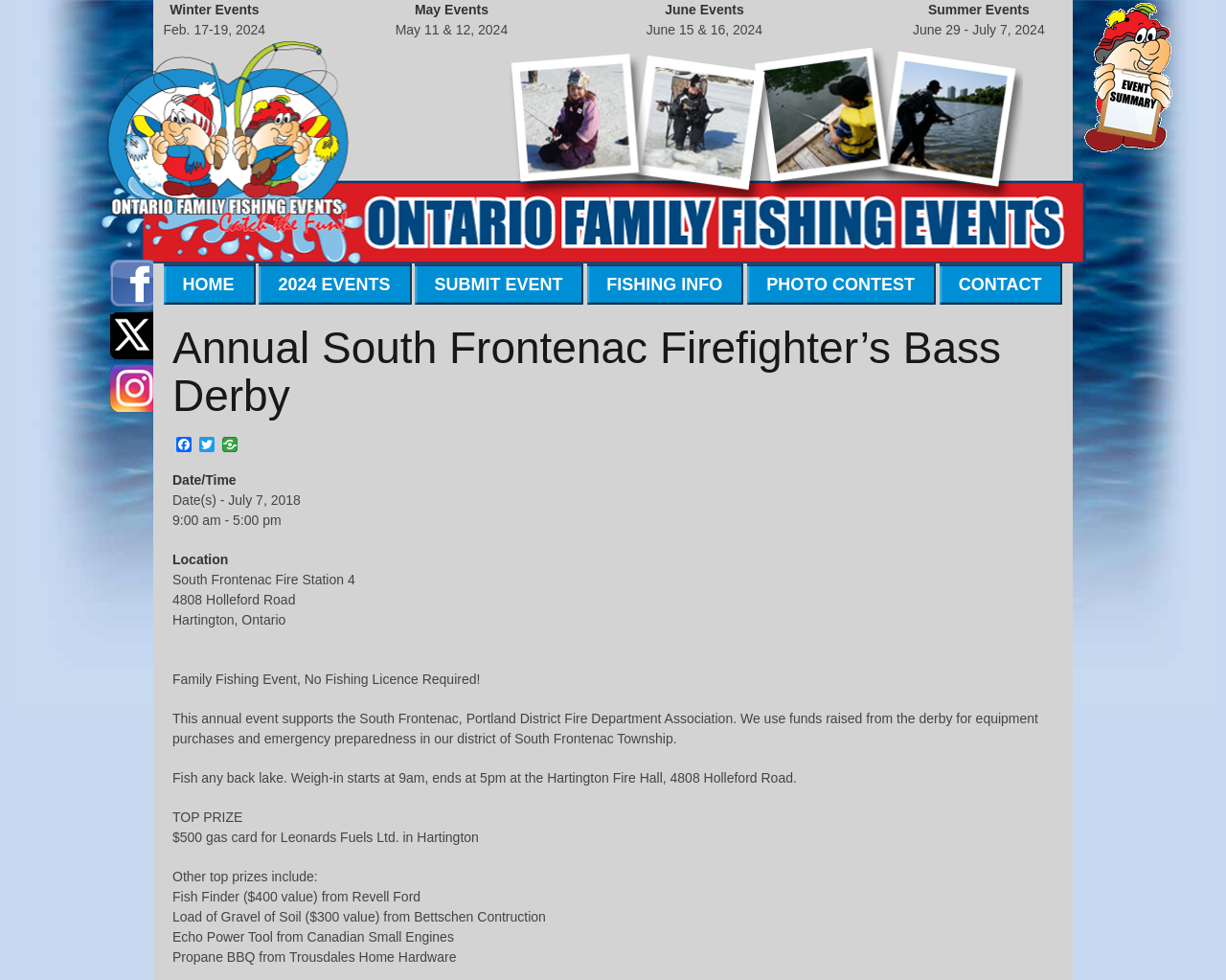What is the location of the event?
Ensure your answer is thorough and detailed.

I inferred this answer by looking at the static text element with the text 'South Frontenac Fire Station 4' which is likely to be the location of the event. The address '4808 Holleford Road' and 'Hartington, Ontario' are also mentioned as part of the location.